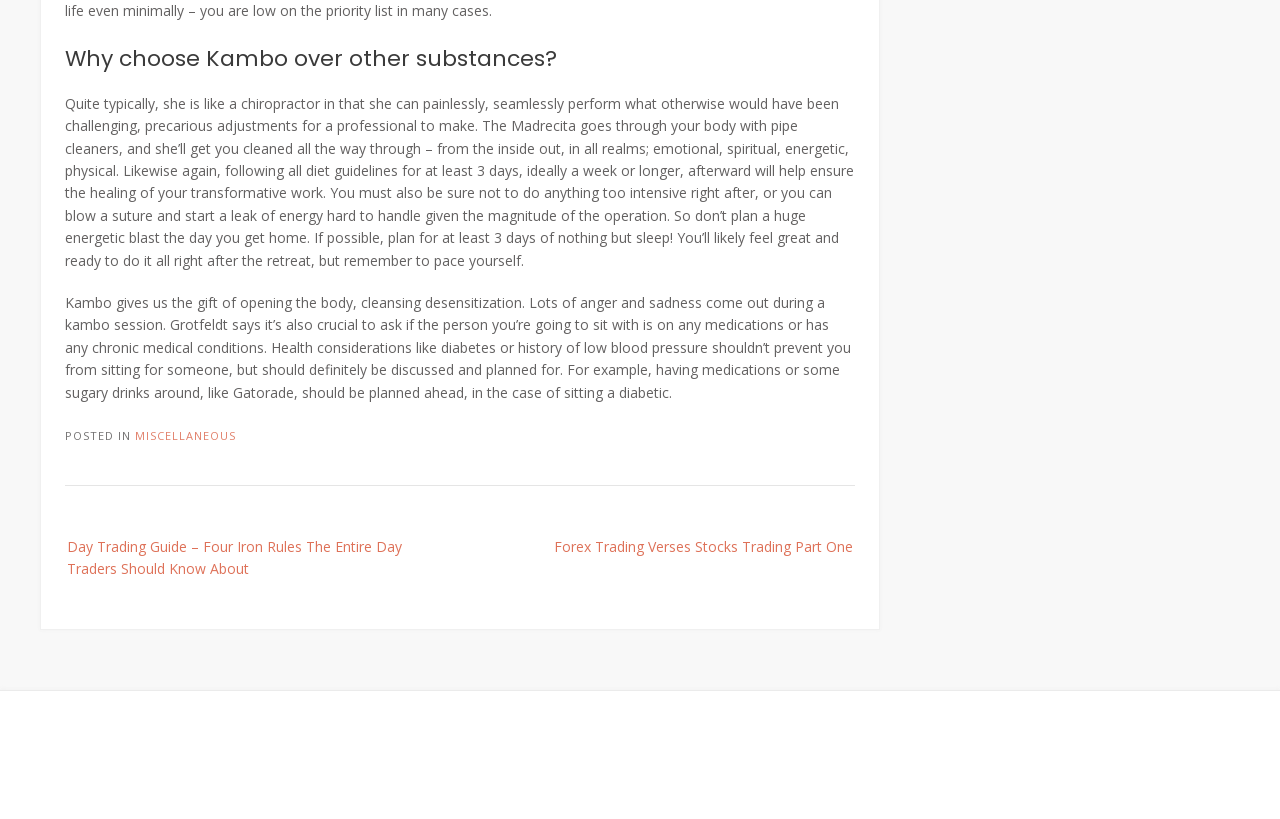What type of posts are categorized under 'MISCELLANEOUS'?
Make sure to answer the question with a detailed and comprehensive explanation.

The link 'MISCELLANEOUS' is categorized under 'POSTED IN', suggesting that it is a category for various topics or posts that don't fit into a specific category, as the name 'MISCELLANEOUS' implies.